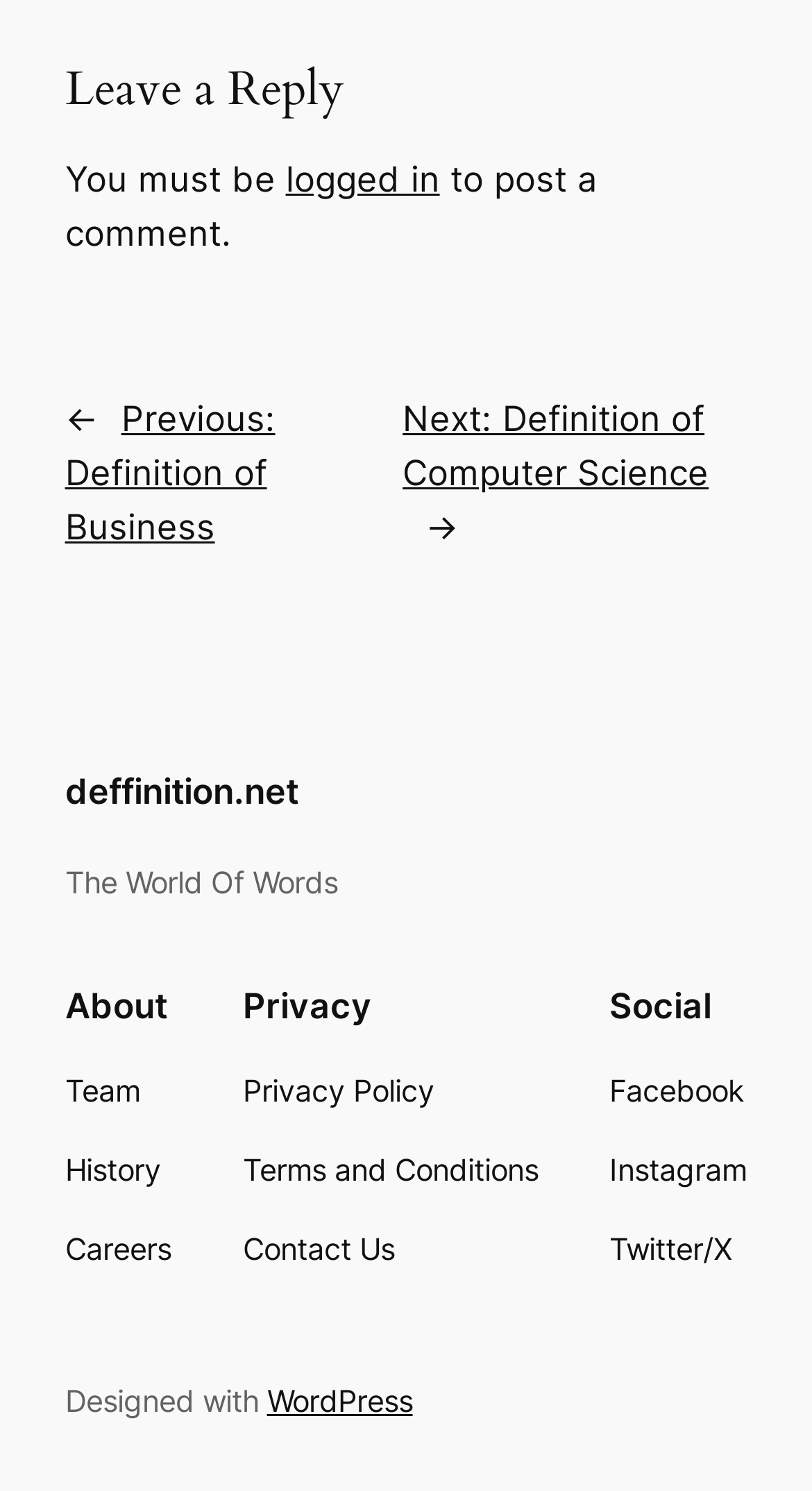Extract the bounding box coordinates for the UI element described by the text: "Next: Definition of Computer Science". The coordinates should be in the form of [left, top, right, bottom] with values between 0 and 1.

[0.496, 0.267, 0.873, 0.332]